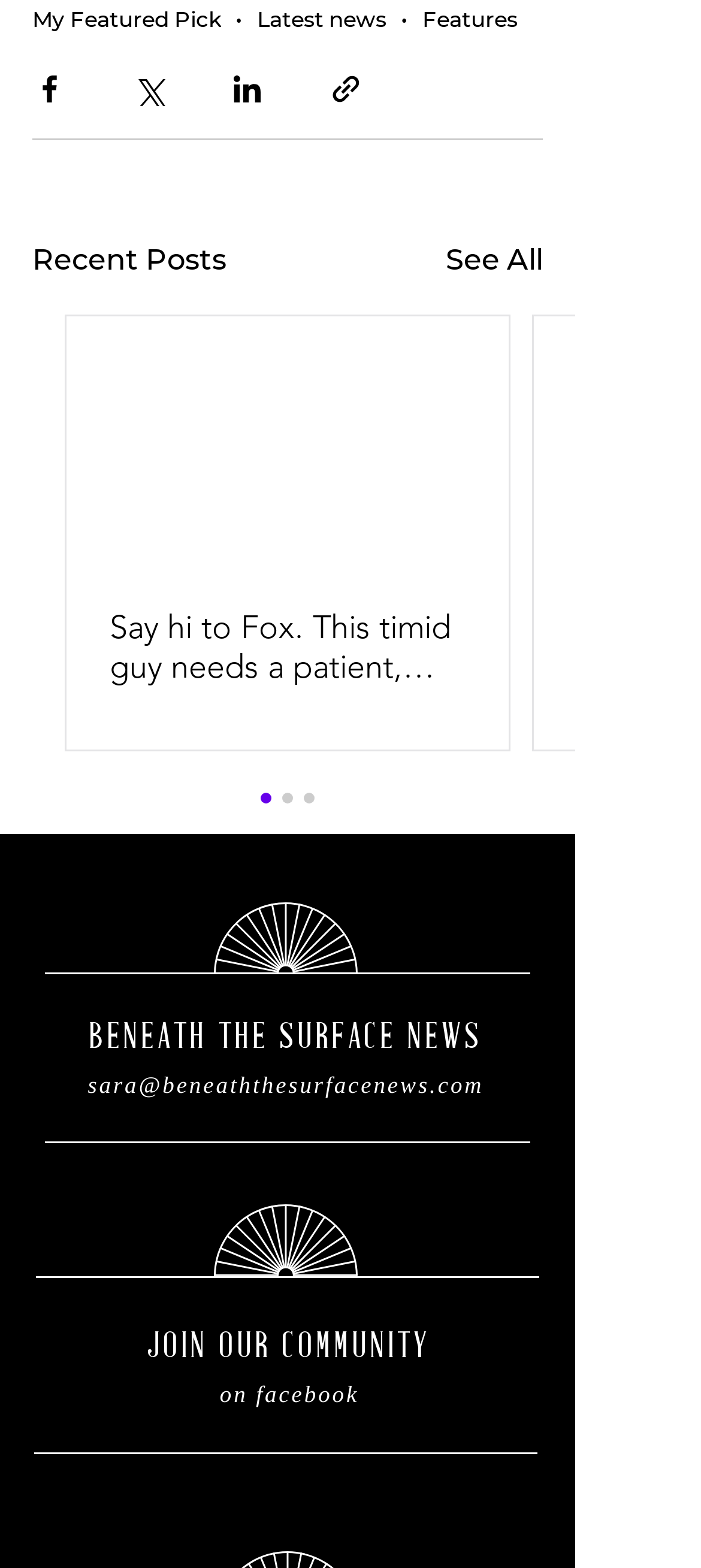Using the details in the image, give a detailed response to the question below:
What is the title of the section below the social media share buttons?

I looked at the heading element below the social media share buttons and found the text 'Recent Posts'. This heading is likely the title of the section that follows.